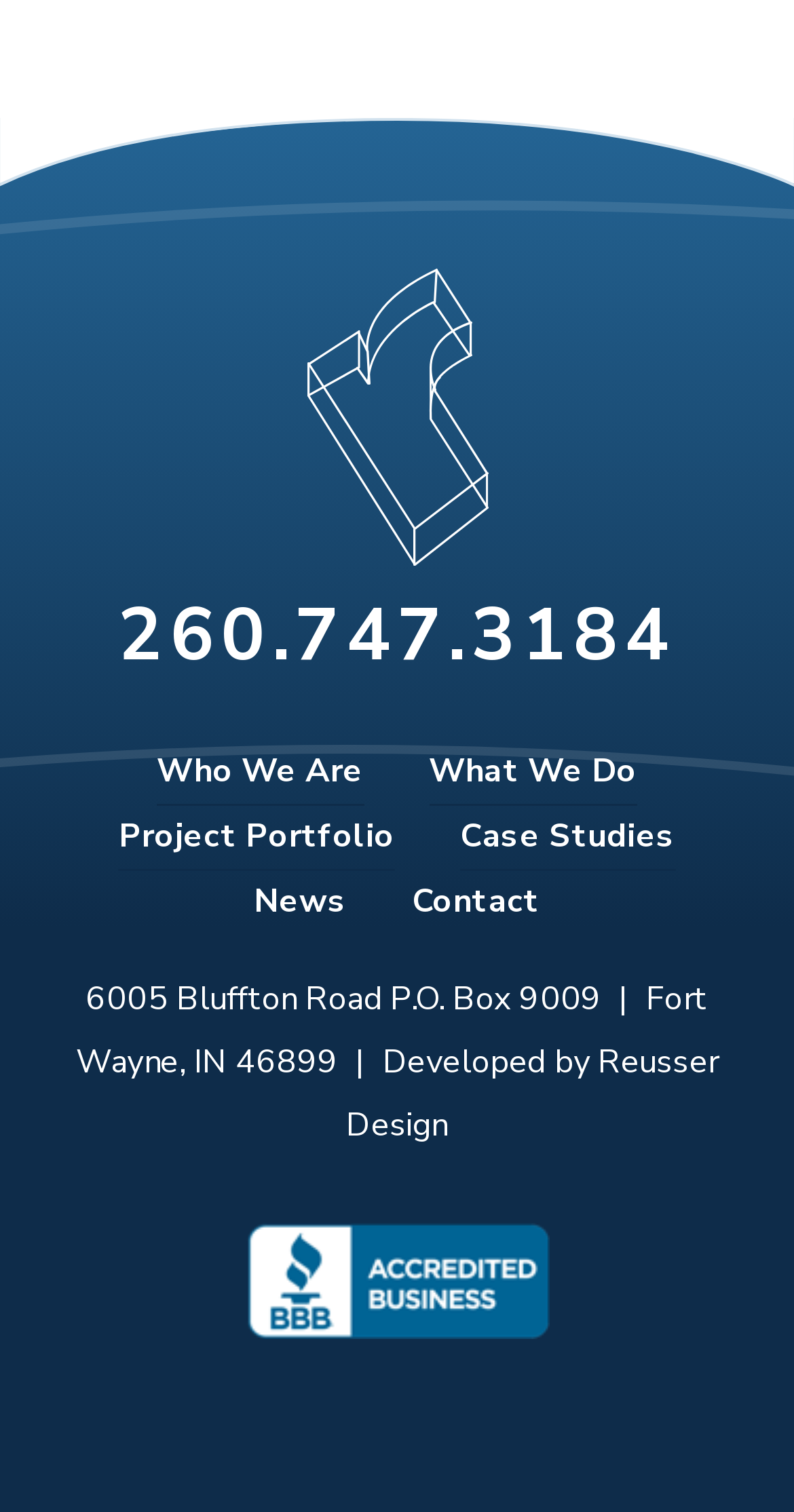Determine the bounding box coordinates of the clickable element to complete this instruction: "Read about 'Signs Of Allergic Reactions In Cats'". Provide the coordinates in the format of four float numbers between 0 and 1, [left, top, right, bottom].

None